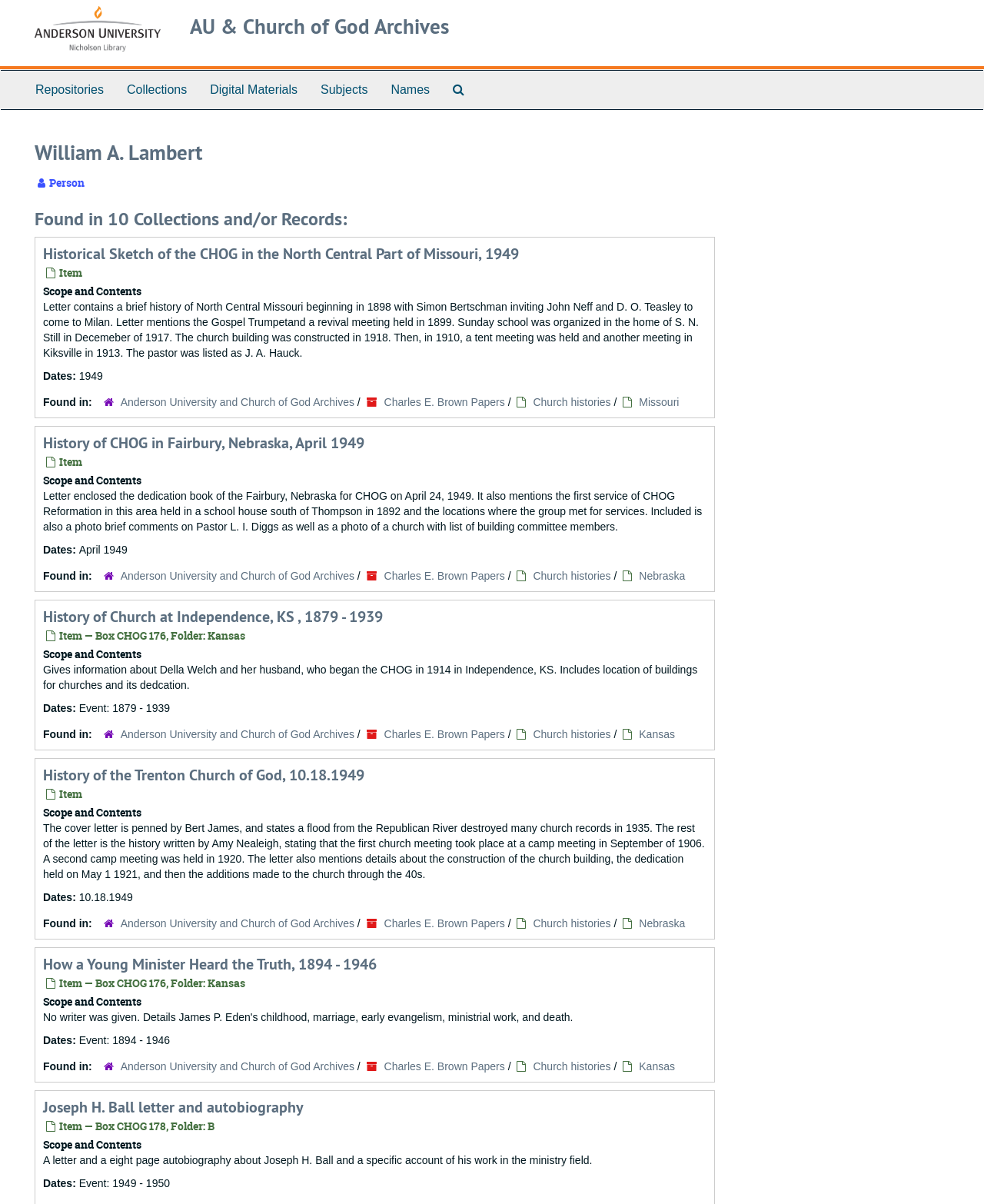Give a detailed account of the webpage's layout and content.

The webpage is about William A. Lambert, with a focus on his archives and collections related to the Church of God. At the top, there is a navigation menu with links to "Repositories", "Collections", "Digital Materials", "Subjects", "Names", and "Search The Archives". Below this, there is a heading with the name "William A. Lambert" and a description of him as a person.

The main content of the page is divided into several sections, each with a heading and a brief description. These sections appear to be historical sketches or letters related to the Church of God, with dates ranging from 1879 to 1949. Each section includes a link to the full text, as well as information about the scope and contents of the document.

The sections are arranged in a vertical list, with the earliest dates at the top and the latest at the bottom. The headings of the sections include "Historical Sketch of the CHOG in the North Central Part of Missouri, 1949", "History of CHOG in Fairbury, Nebraska, April 1949", "History of Church at Independence, KS, 1879 - 1939", and several others.

Each section also includes information about the dates and locations related to the document, as well as links to the archives and collections where the document can be found. There are a total of 10 sections, each with its own unique content and information.